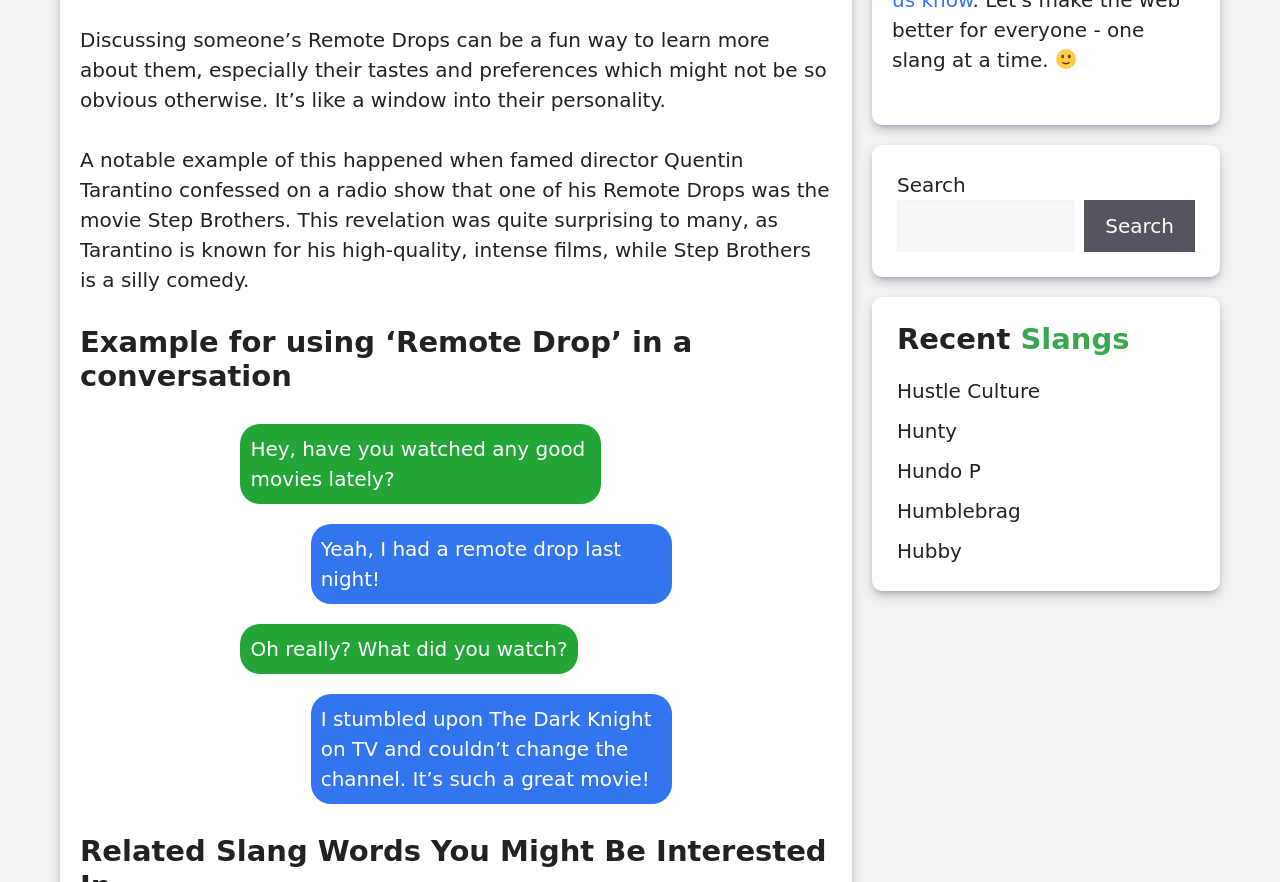Identify the bounding box coordinates for the UI element described by the following text: "Premier Local Guides". Provide the coordinates as four float numbers between 0 and 1, in the format [left, top, right, bottom].

None